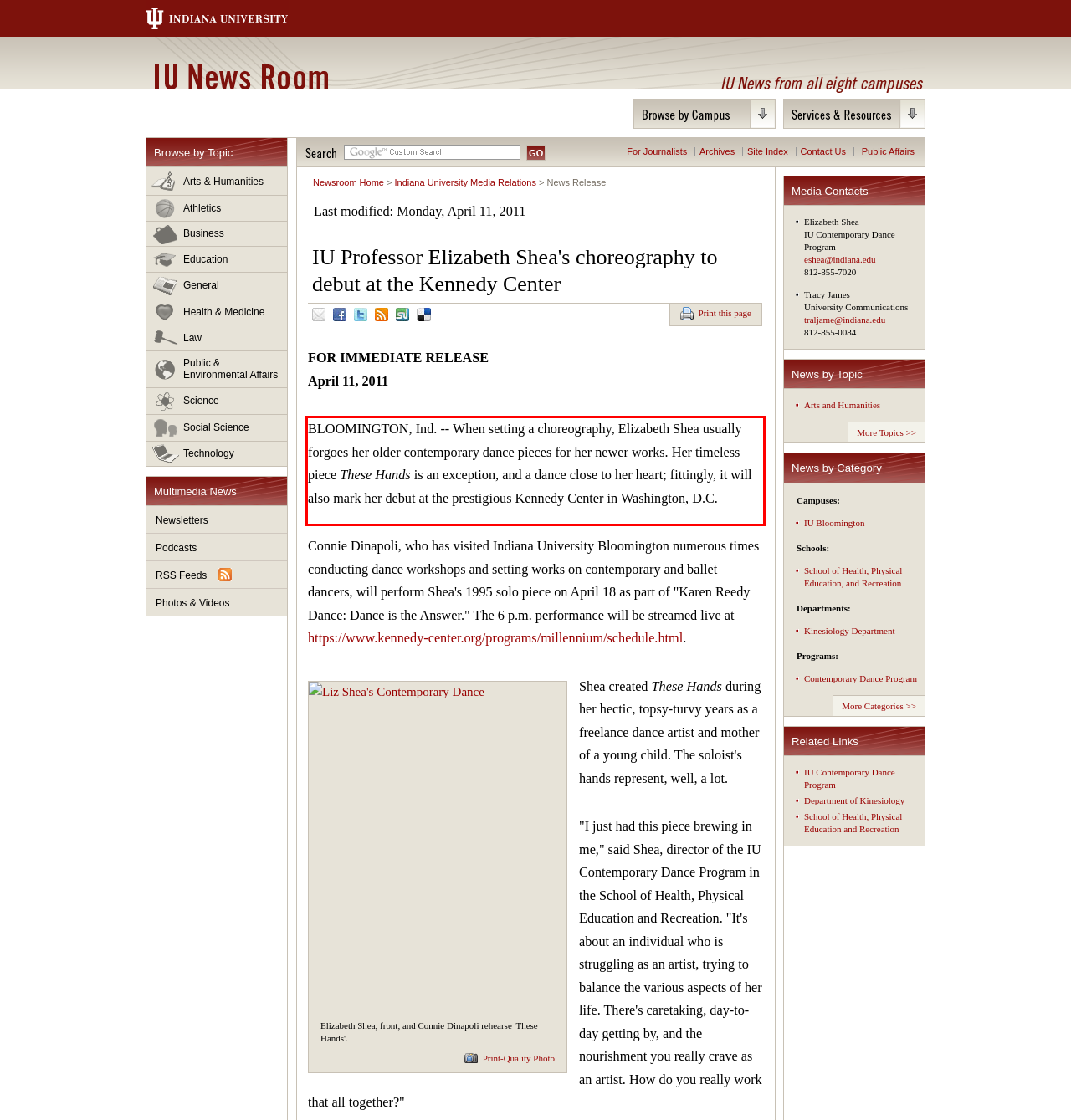Please perform OCR on the text within the red rectangle in the webpage screenshot and return the text content.

BLOOMINGTON, Ind. -- When setting a choreography, Elizabeth Shea usually forgoes her older contemporary dance pieces for her newer works. Her timeless piece These Hands is an exception, and a dance close to her heart; fittingly, it will also mark her debut at the prestigious Kennedy Center in Washington, D.C.